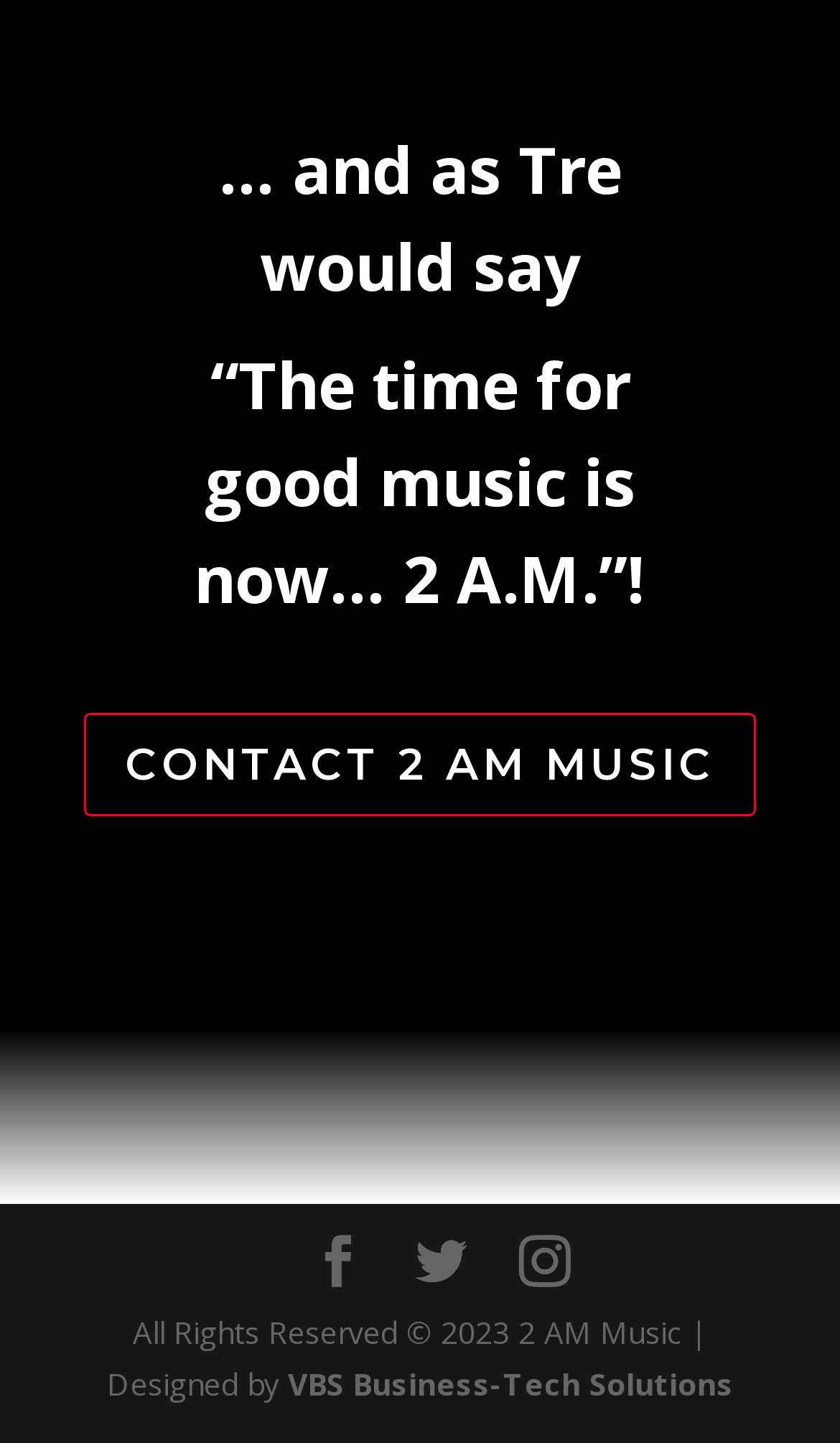What is the purpose of the 'CONTACT 2 AM MUSIC' link?
Relying on the image, give a concise answer in one word or a brief phrase.

To contact the company